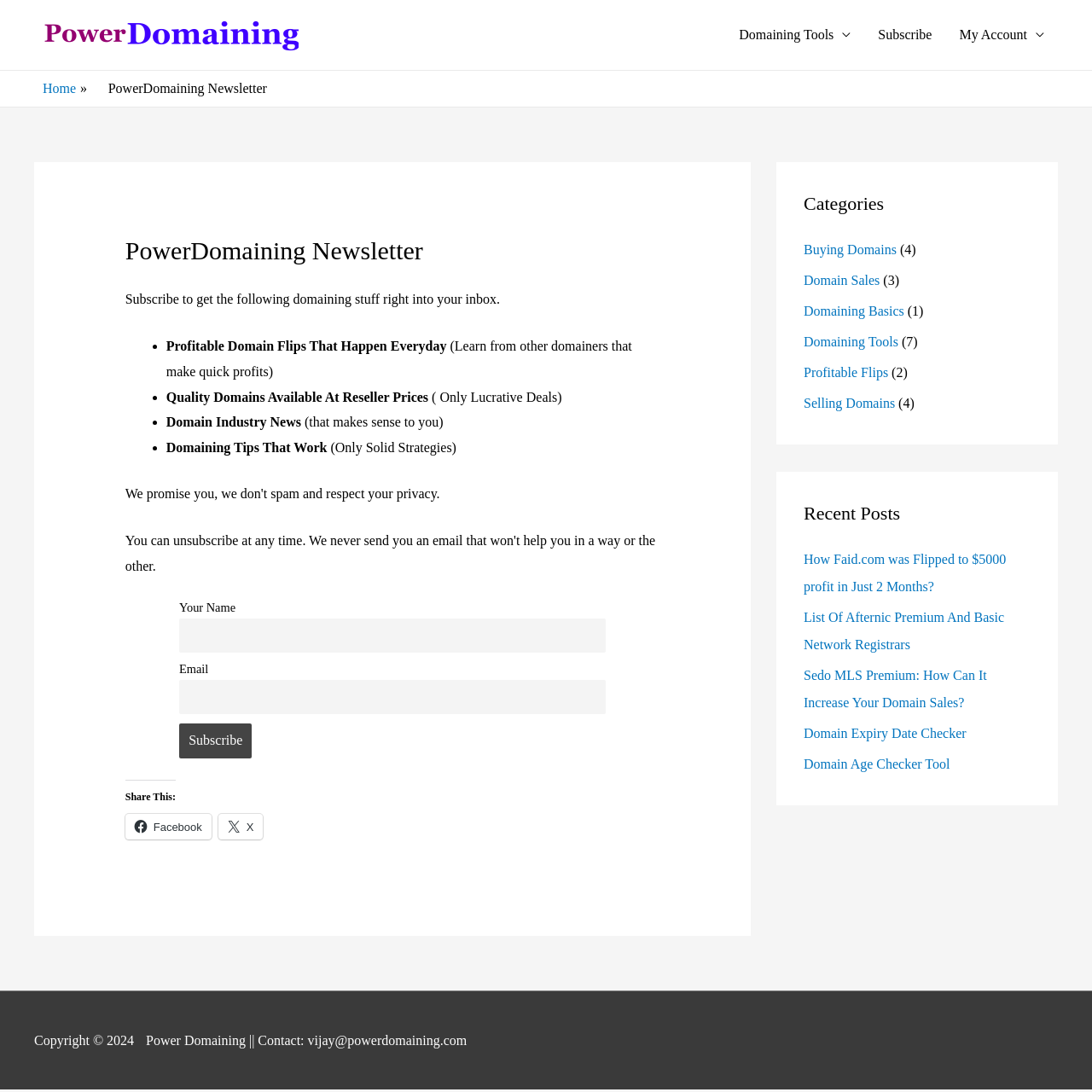From the element description Domaining Tools, predict the bounding box coordinates of the UI element. The coordinates must be specified in the format (top-left x, top-left y, bottom-right x, bottom-right y) and should be within the 0 to 1 range.

[0.664, 0.0, 0.792, 0.064]